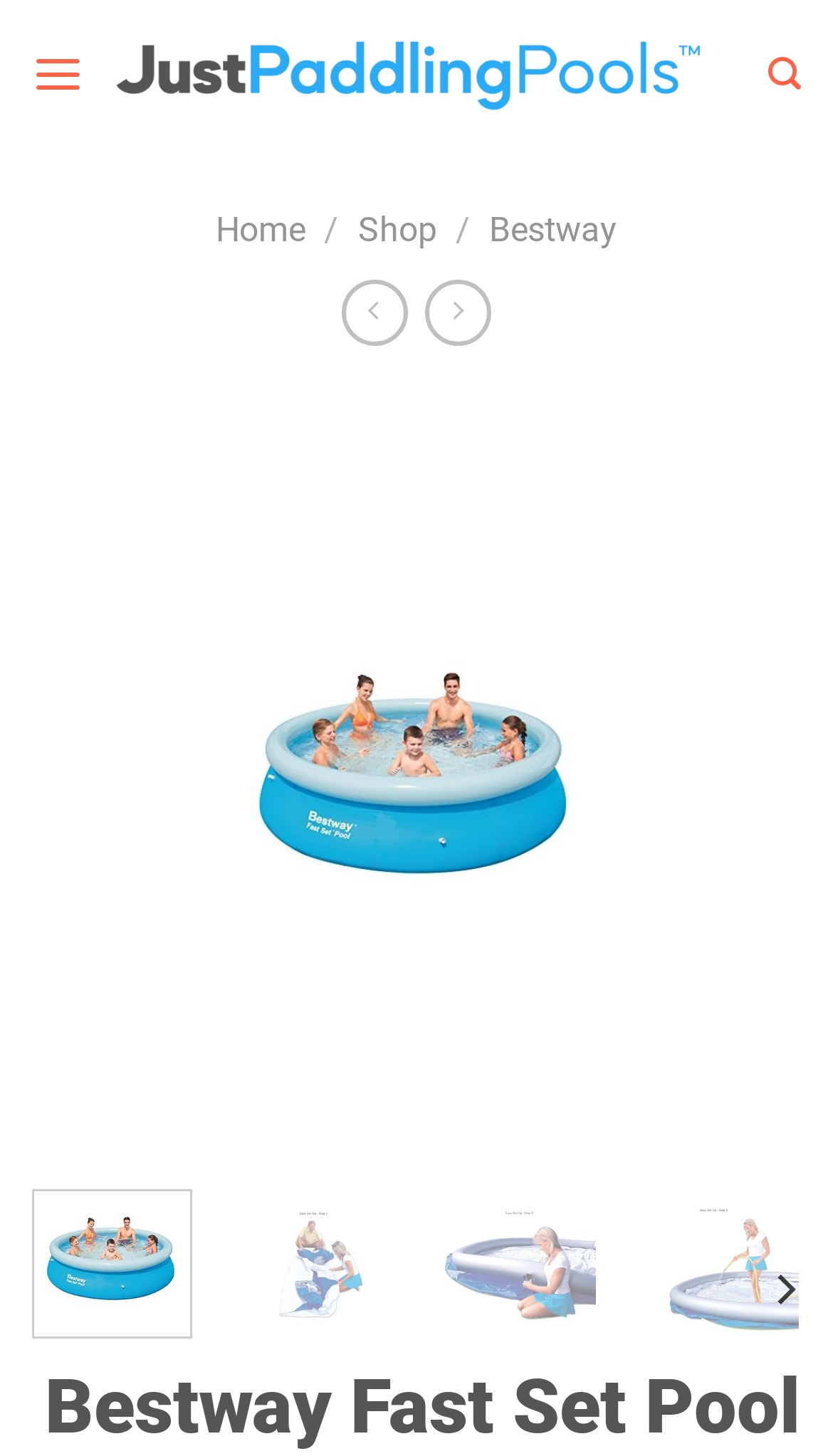Kindly determine the bounding box coordinates of the area that needs to be clicked to fulfill this instruction: "go to previous product".

[0.075, 0.478, 0.168, 0.583]